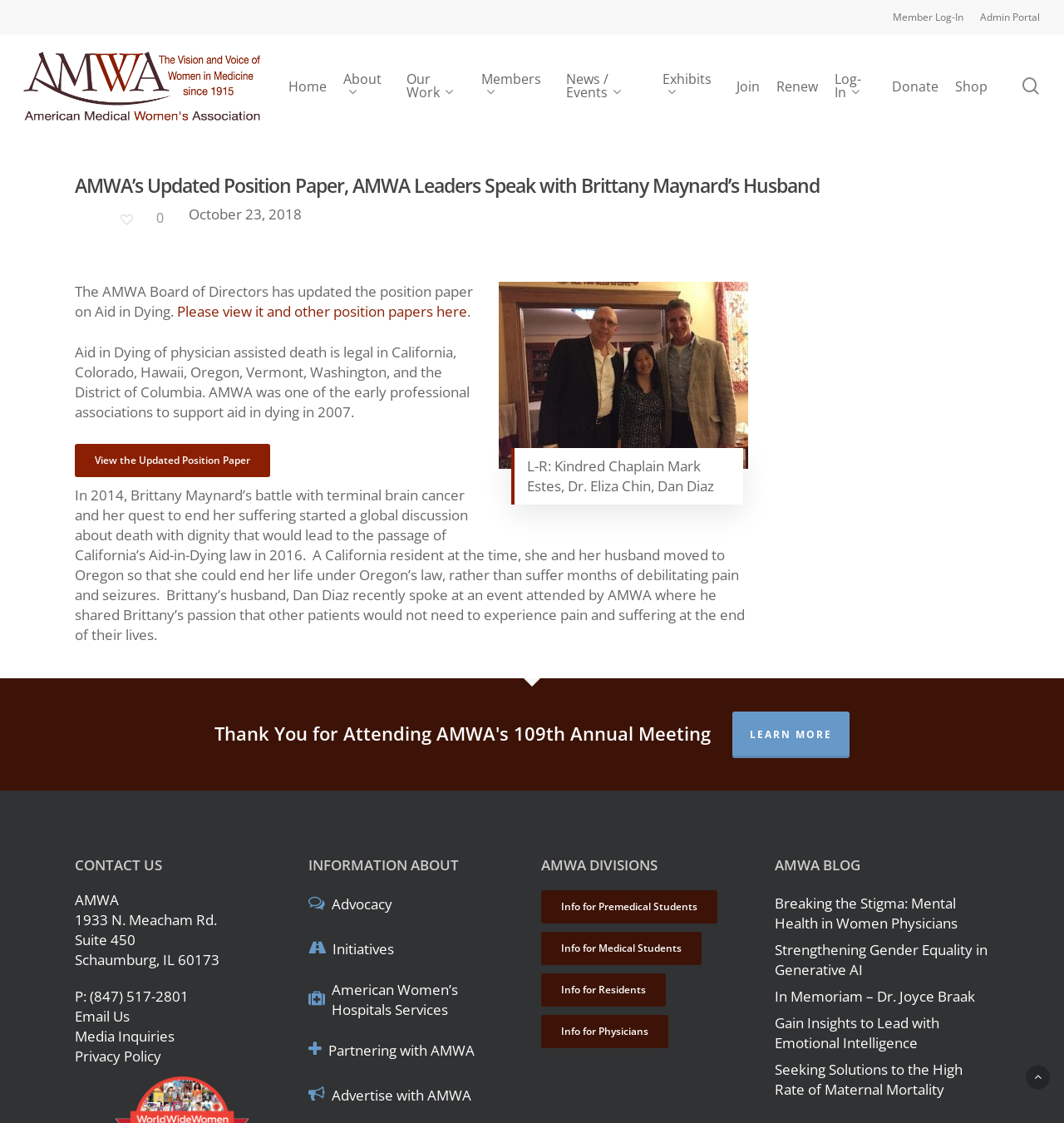Give a short answer to this question using one word or a phrase:
What is the name of the association?

American Medical Women's Association